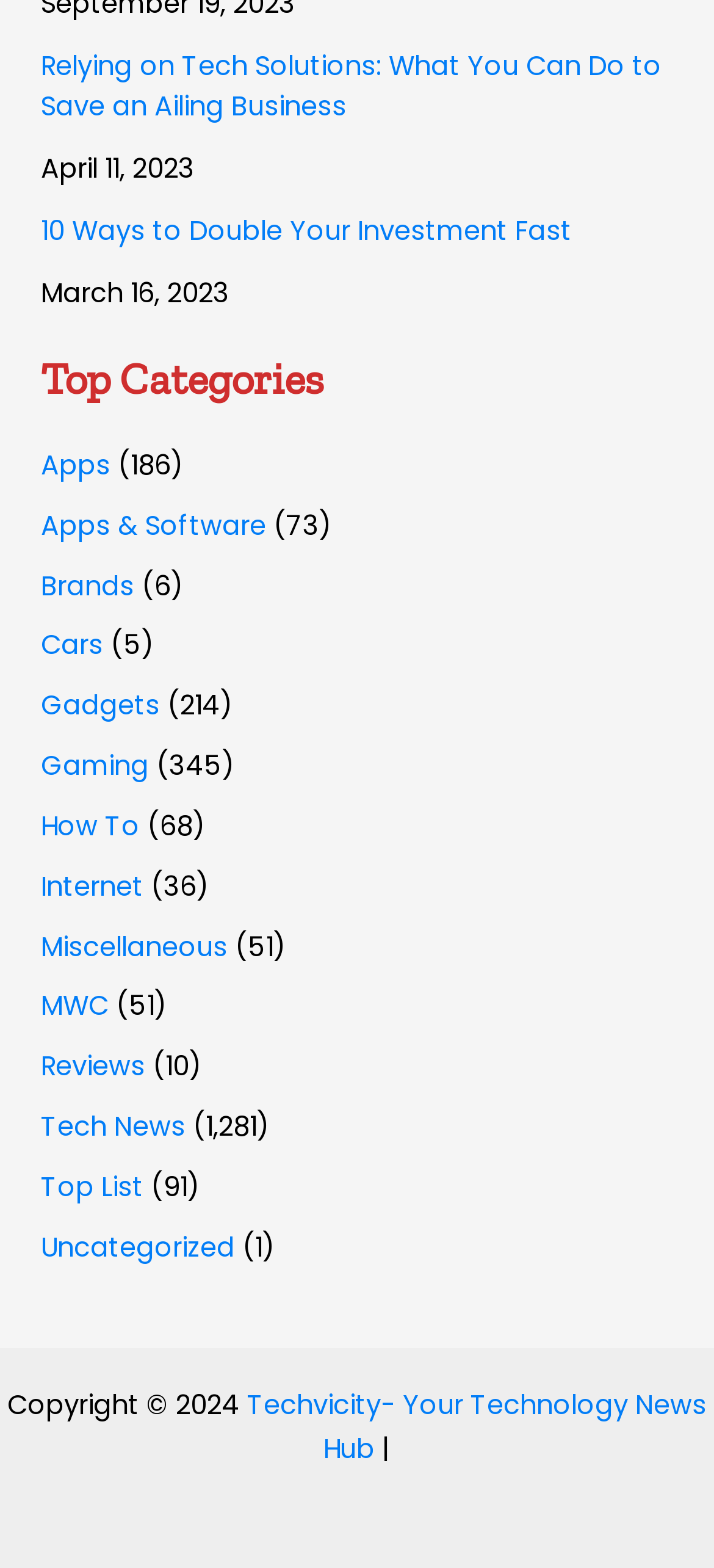Identify the bounding box coordinates of the area that should be clicked in order to complete the given instruction: "View the latest tech news". The bounding box coordinates should be four float numbers between 0 and 1, i.e., [left, top, right, bottom].

[0.058, 0.707, 0.26, 0.73]